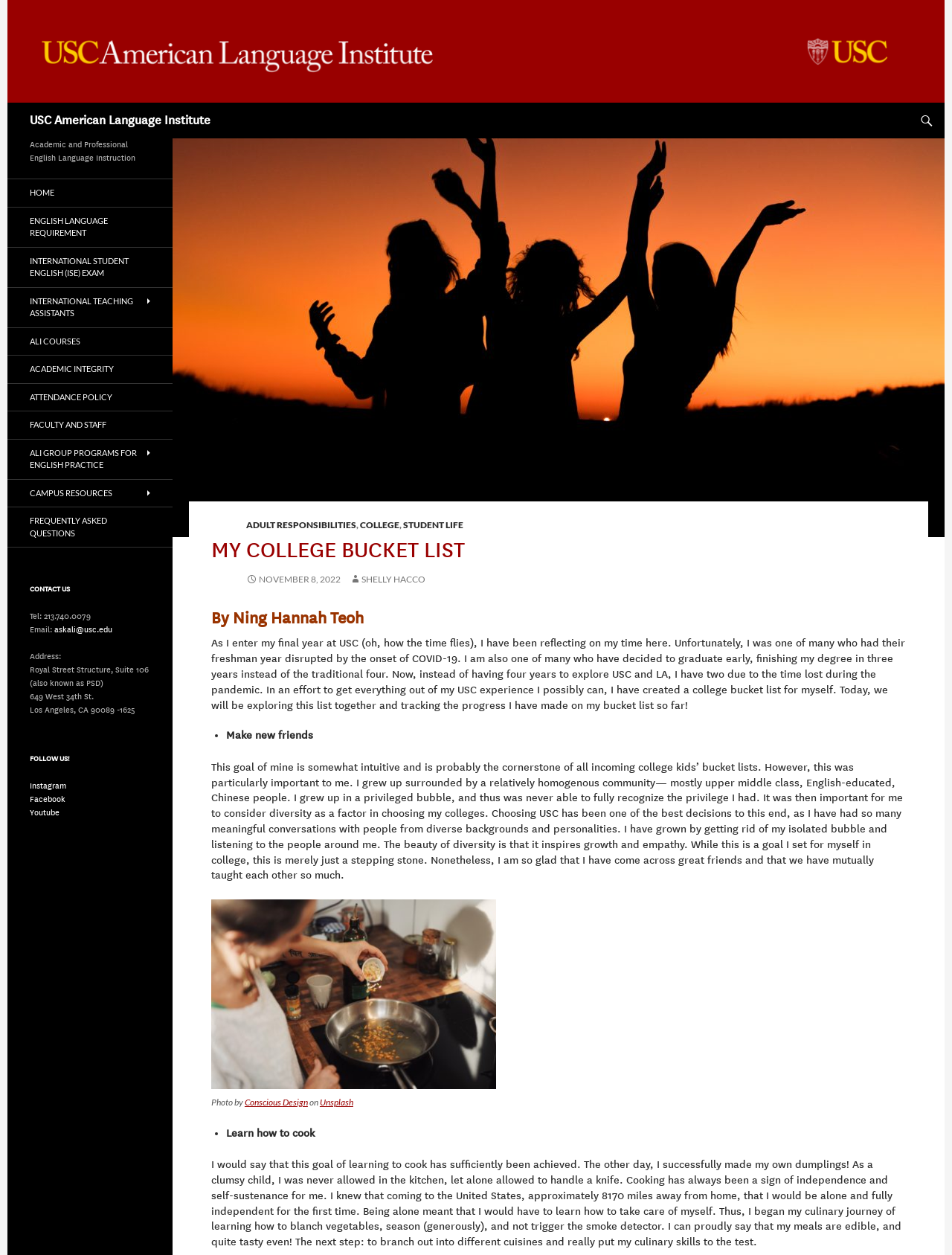Identify the bounding box coordinates of the specific part of the webpage to click to complete this instruction: "Click on the 'ADULT RESPONSIBILITIES' link".

[0.258, 0.414, 0.374, 0.423]